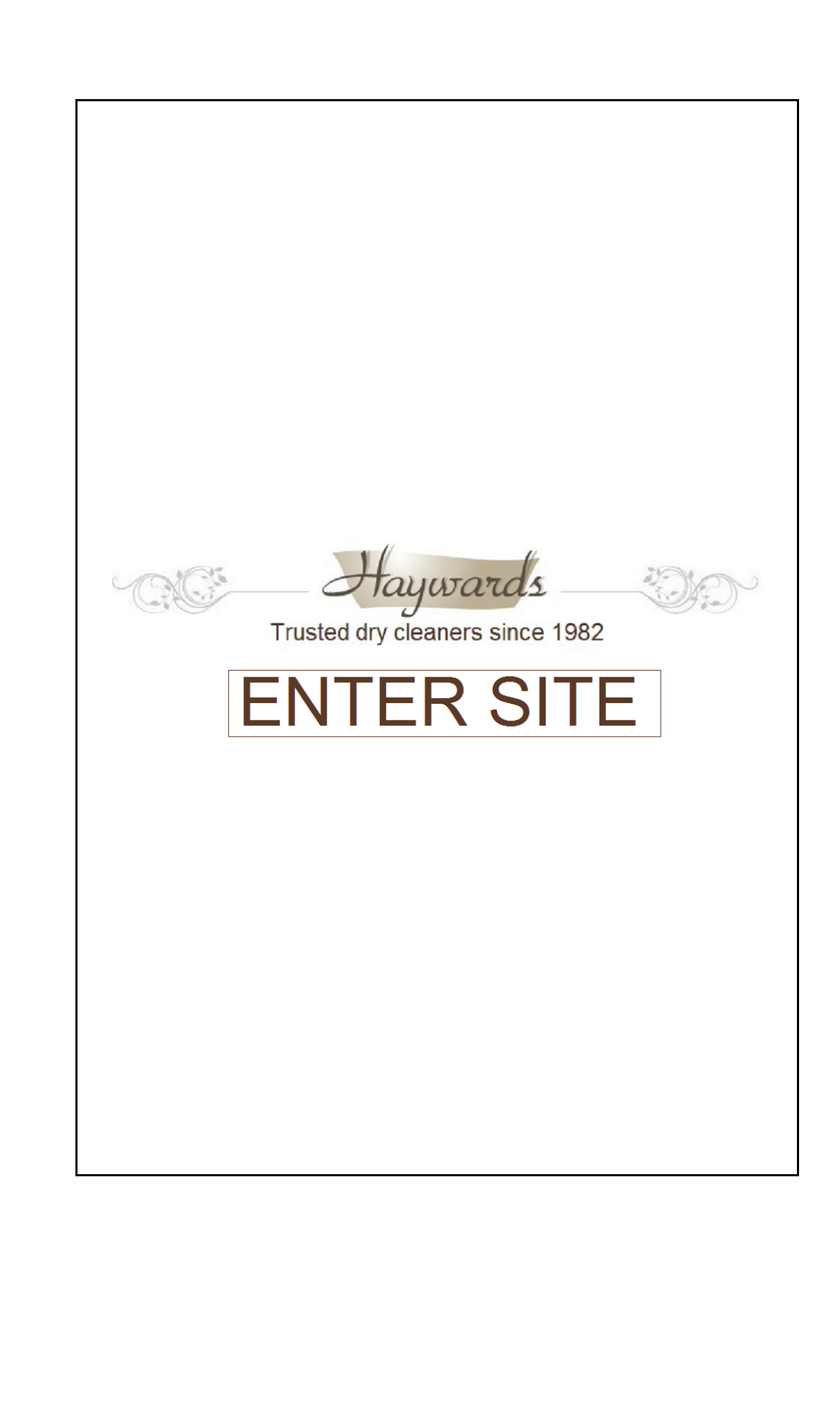Describe the webpage in detail, including text, images, and layout.

The webpage is about a dry cleaning service with 30 years of experience, offering first-class services including wedding dress cleaning, nearest laundrette, same-day dry cleaning, dyeing suede black, and tailor services in London. 

At the top of the page, there is a heading that reads "Dry Cleaners Near Me Prices" which is also a link. Below this heading, there is an image with the same title. 

Underneath the image, there is a block of text that describes the dry cleaning service. The text is divided into three sections, each within a table row. The first section explains the history of the shop, its location, and its services, including executive hand-finished t-shirt service and suit cleaning. 

The second section is empty, with only a non-breaking space character. 

The third section has a heading that asks "Looking for Dry Cleaners Near Me Prices?" which is positioned near the bottom of the page.